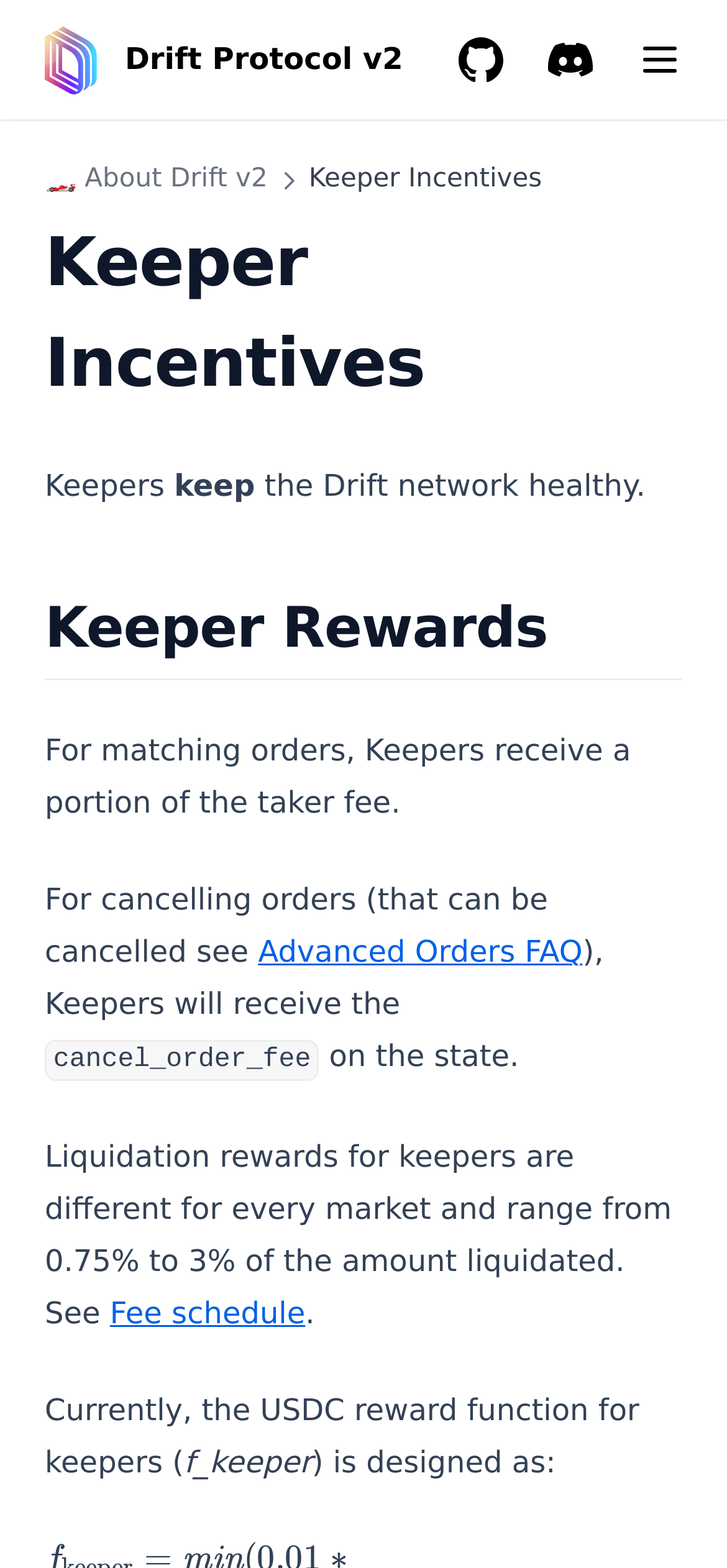Find the bounding box coordinates of the element I should click to carry out the following instruction: "Click on Multiple Channel Ecommerce".

None